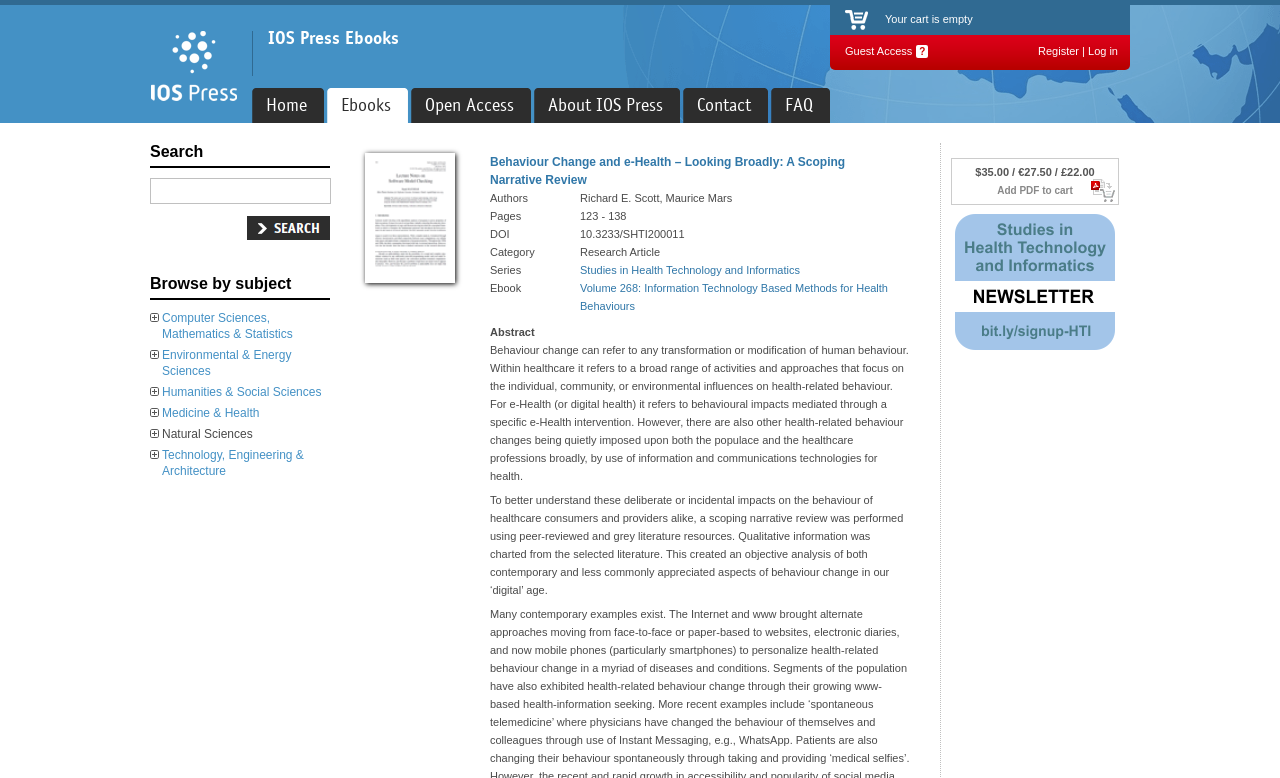Please examine the image and provide a detailed answer to the question: What is the price of the ebook?

I found the price of the ebook by looking at the static text element that displays the price in different currencies, which is '$35.00 / €27.50 / £22.00'.